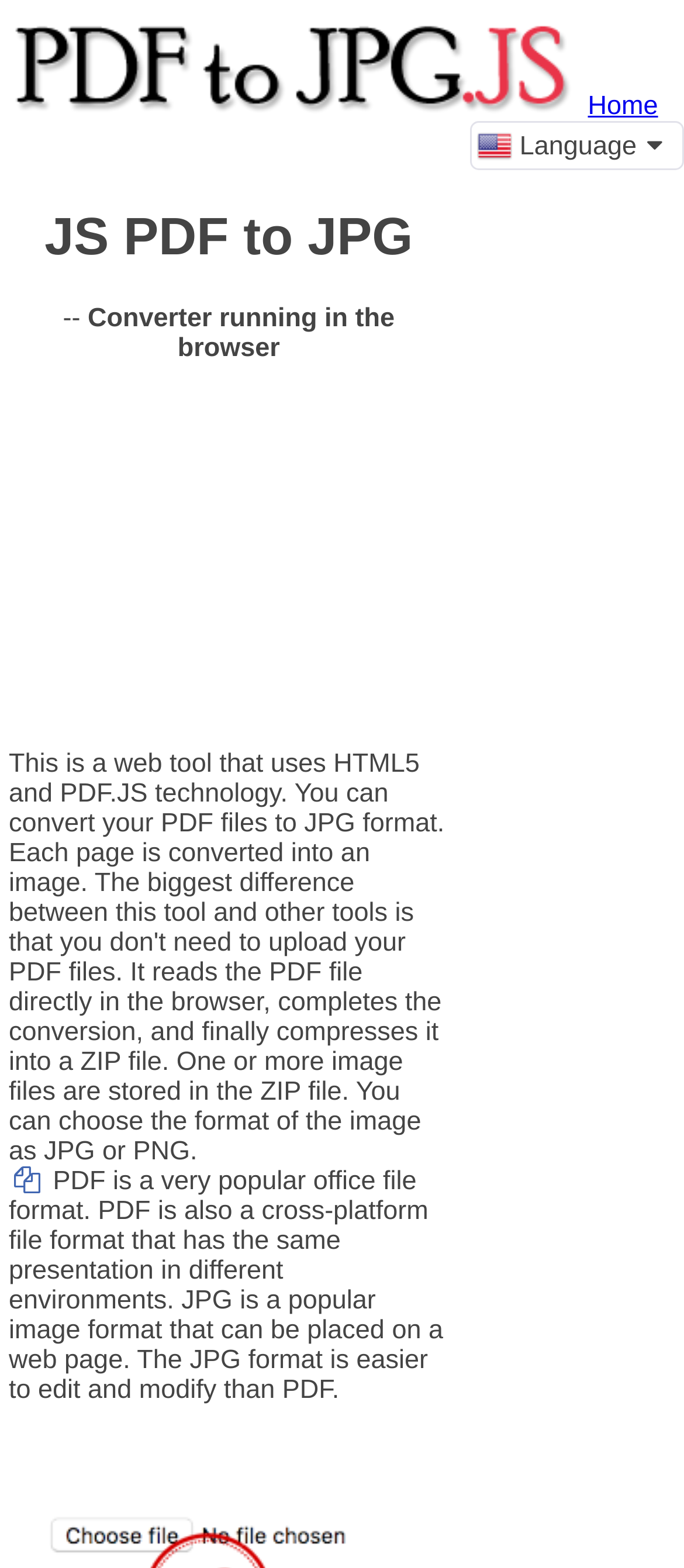Using the description "Home", locate and provide the bounding box of the UI element.

[0.859, 0.058, 0.962, 0.077]